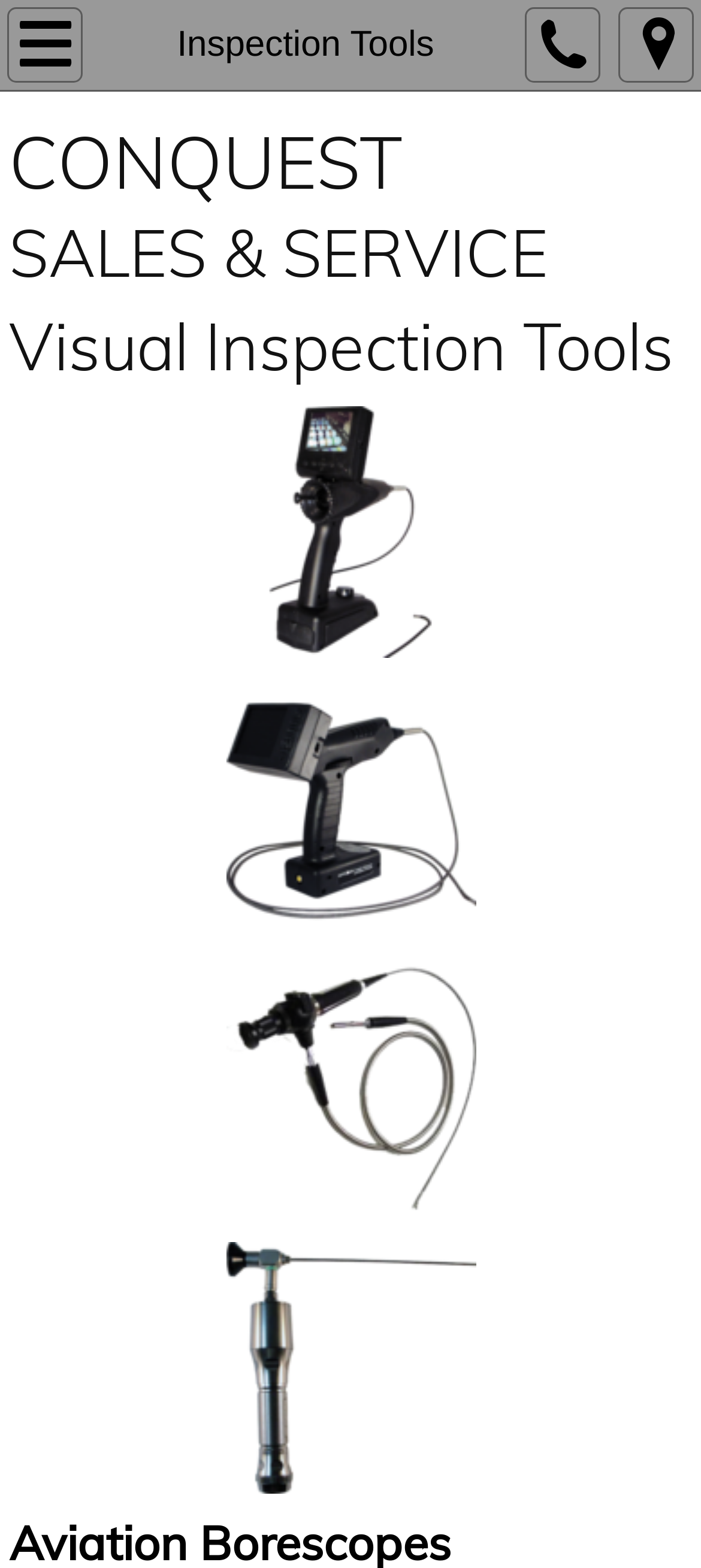Please look at the image and answer the question with a detailed explanation: How many buttons are there at the top of the webpage?

There are 3 buttons at the top of the webpage, with bounding boxes of [0.0, 0.0, 0.123, 0.057], [0.738, 0.0, 0.862, 0.057], and [0.867, 0.0, 0.99, 0.057] respectively.